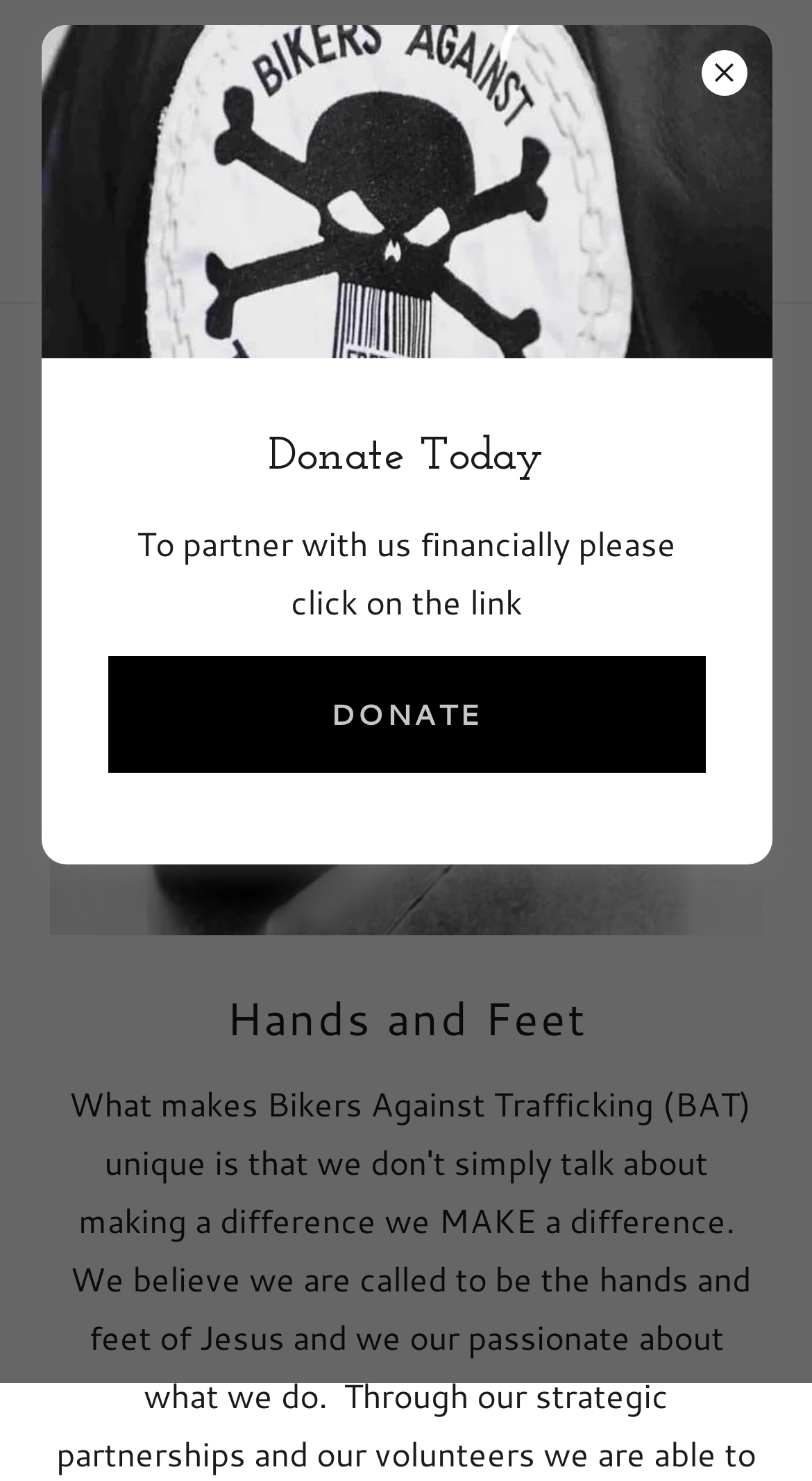Is there a phone number on the top?
Respond with a short answer, either a single word or a phrase, based on the image.

Yes